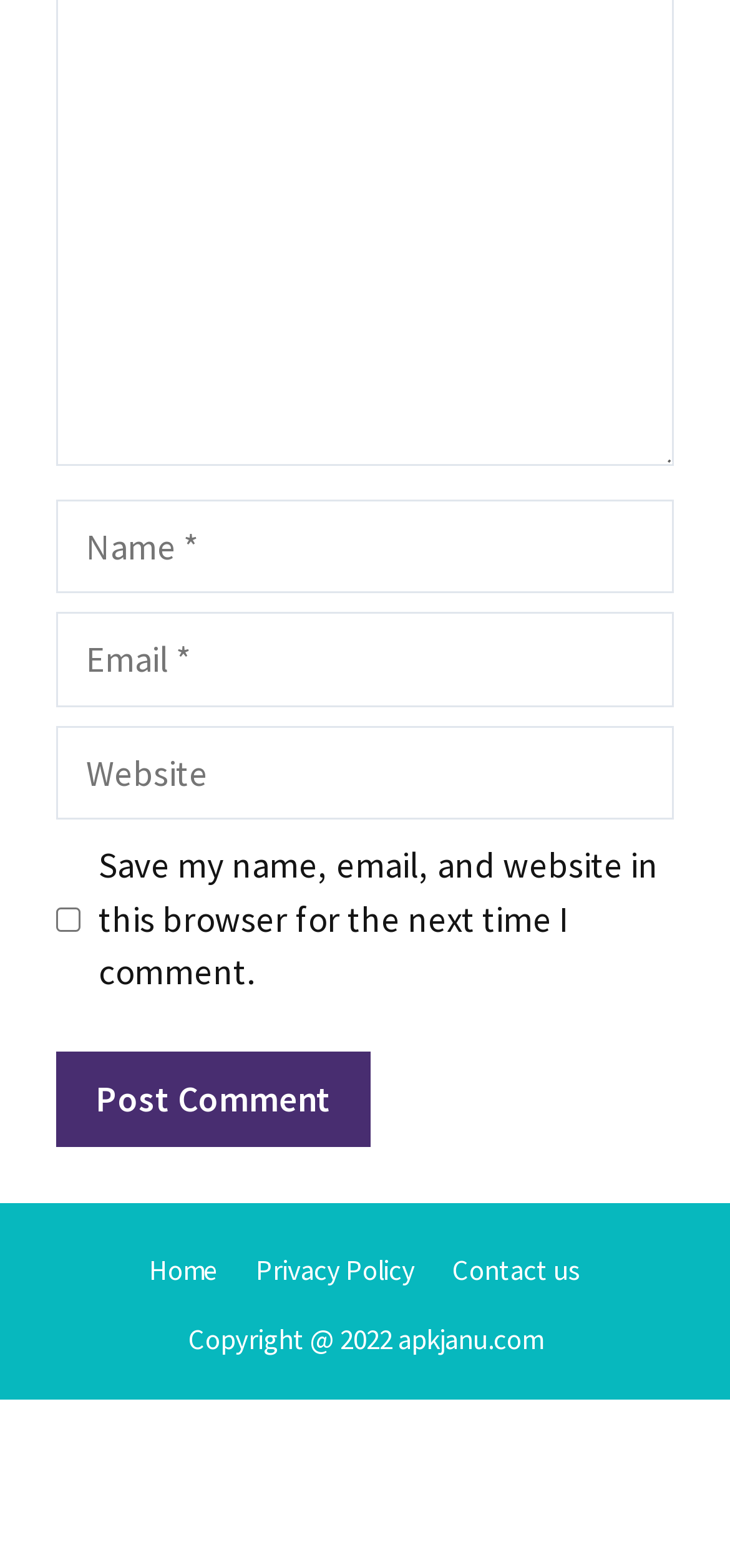Locate the bounding box coordinates of the area you need to click to fulfill this instruction: 'Input your email'. The coordinates must be in the form of four float numbers ranging from 0 to 1: [left, top, right, bottom].

[0.077, 0.391, 0.923, 0.451]